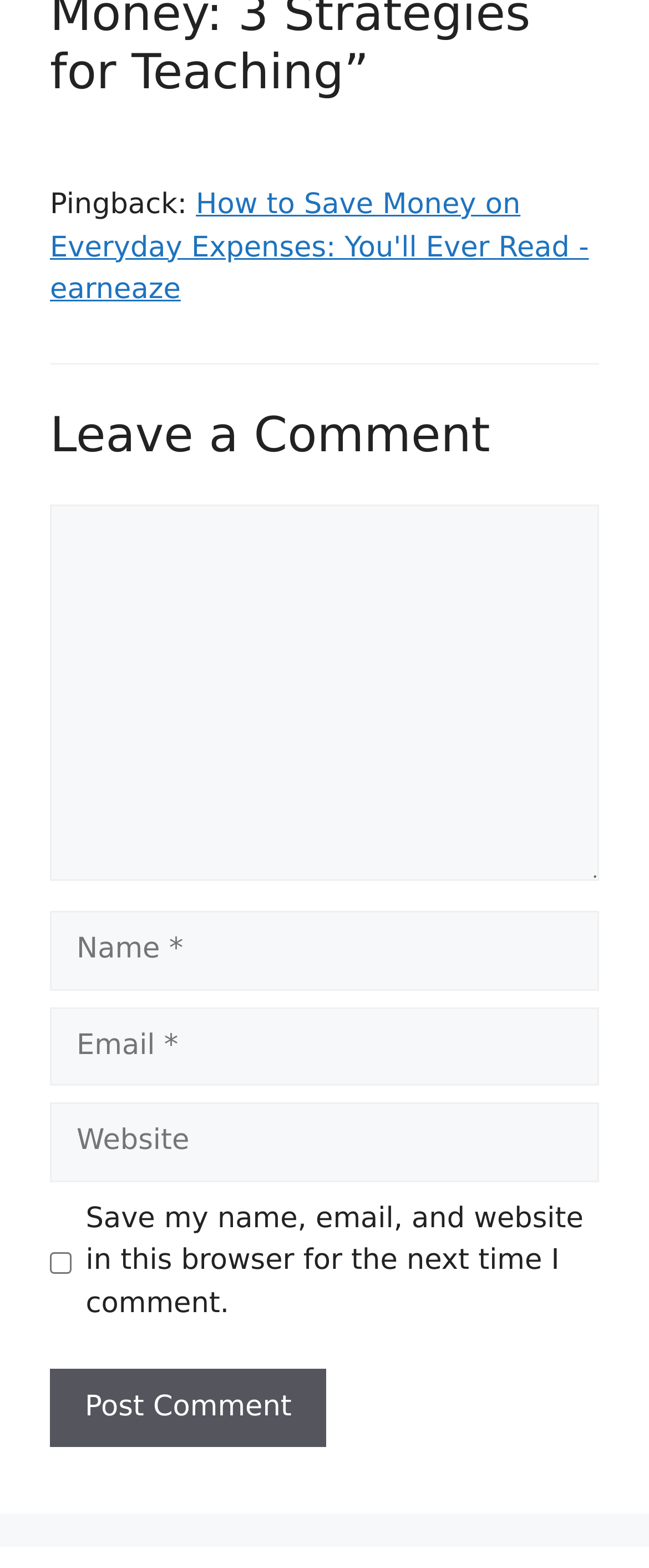What is the purpose of the 'Post Comment' button?
Please provide a single word or phrase in response based on the screenshot.

Submit comment